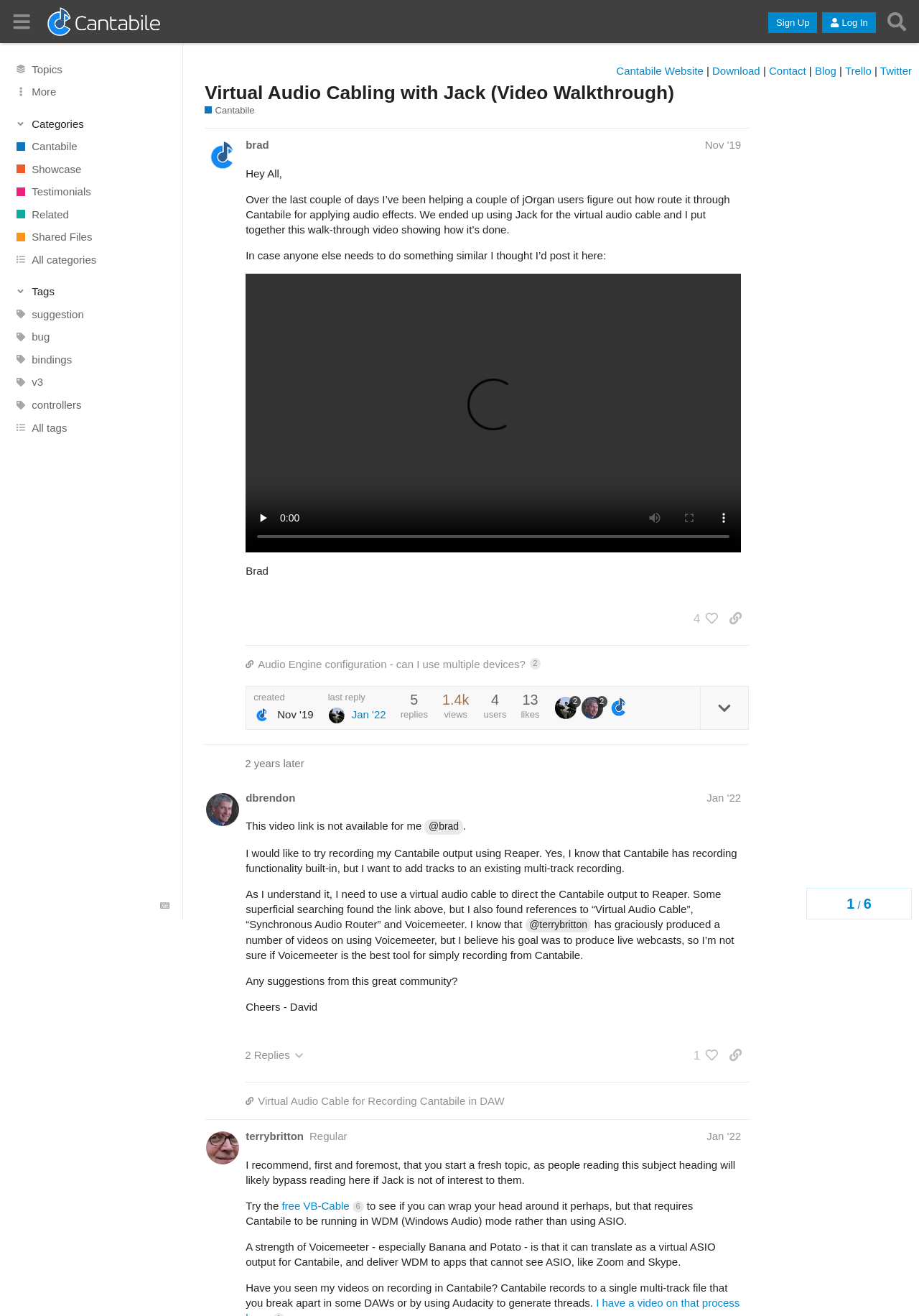How many people liked the post?
Can you give a detailed and elaborate answer to the question?

The number of people who liked the post can be found in the button '4 people liked this post. Click to view', which indicates that four people have liked the post.